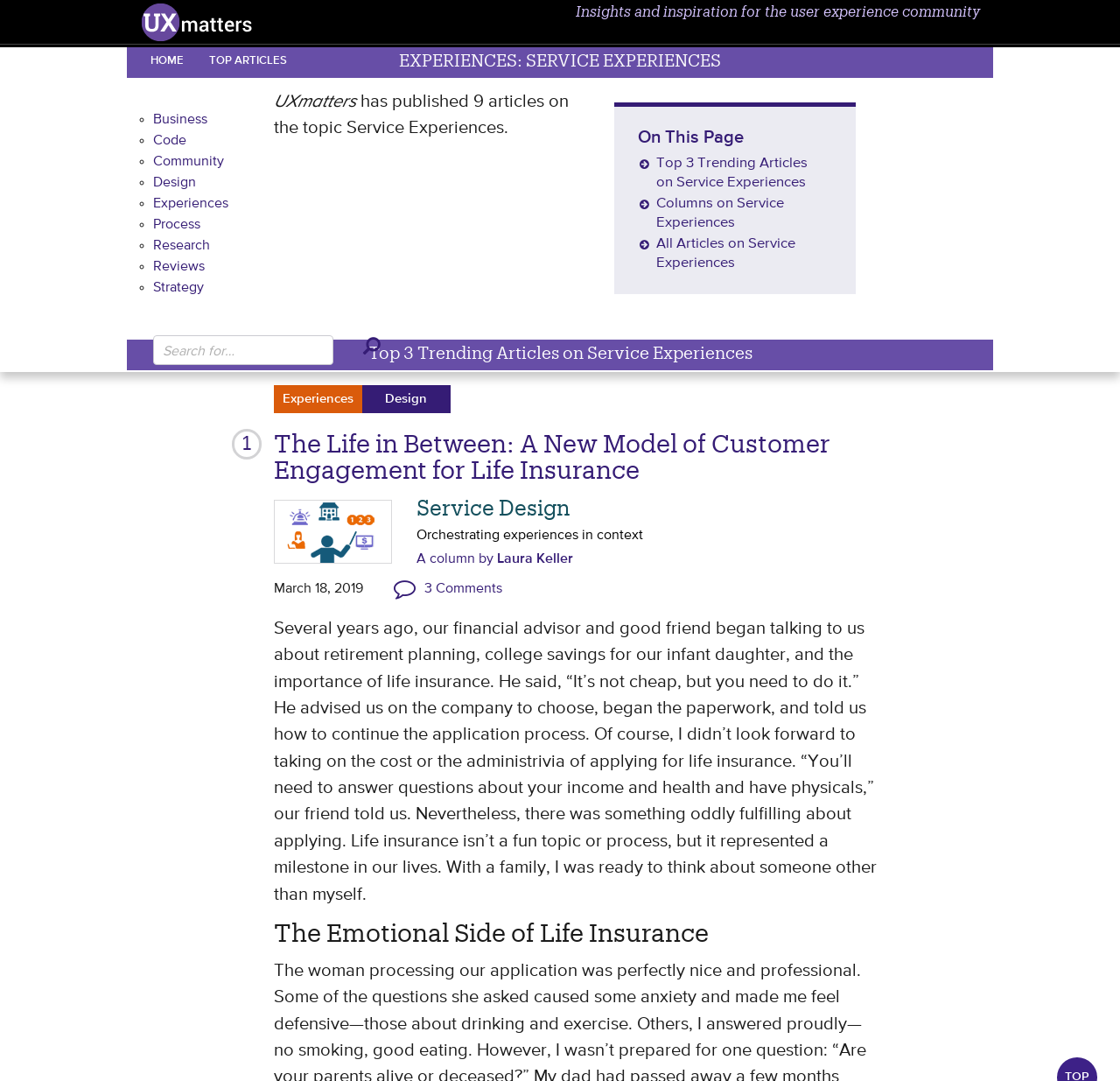Refer to the screenshot and answer the following question in detail:
What is the purpose of the search function?

The search function is located at the top right corner of the webpage, and it allows users to search for specific articles or topics. The search box is accompanied by a search button and a link to show or hide the search function.